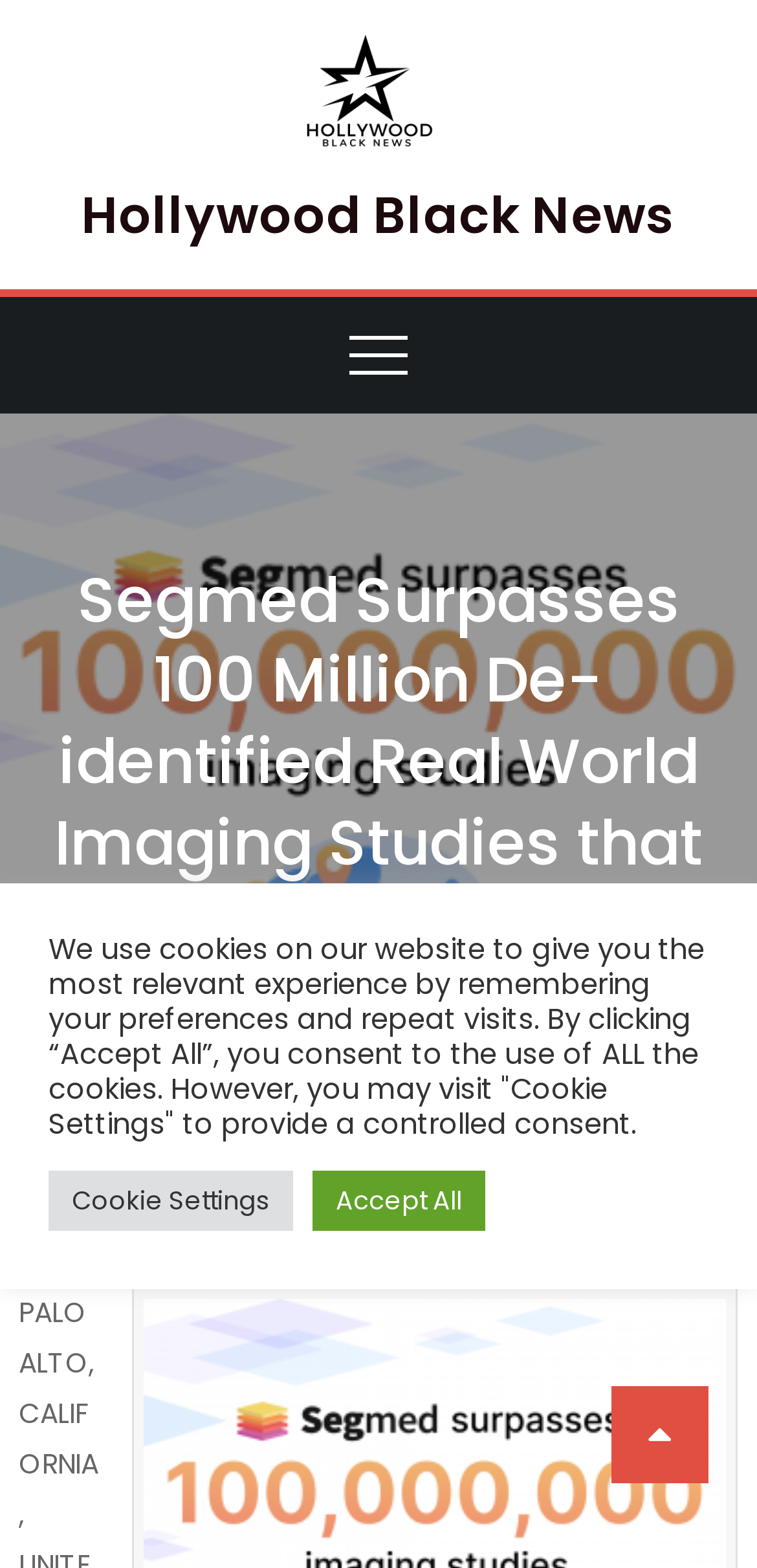Respond with a single word or phrase to the following question: What is the purpose of the 'Cookie Settings' button?

To provide controlled consent